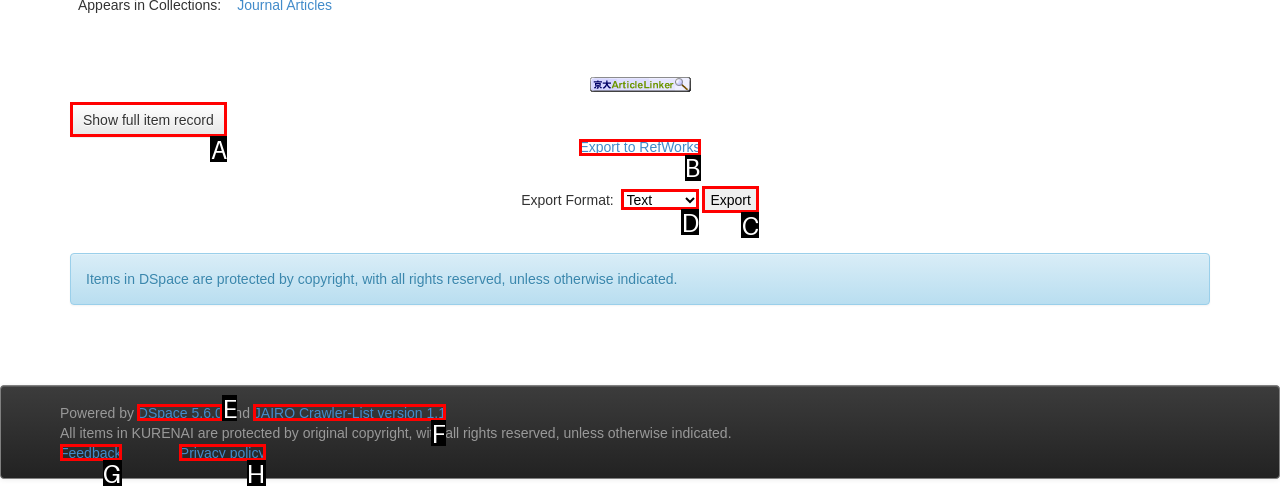Identify the correct HTML element to click for the task: Export to RefWorks. Provide the letter of your choice.

B